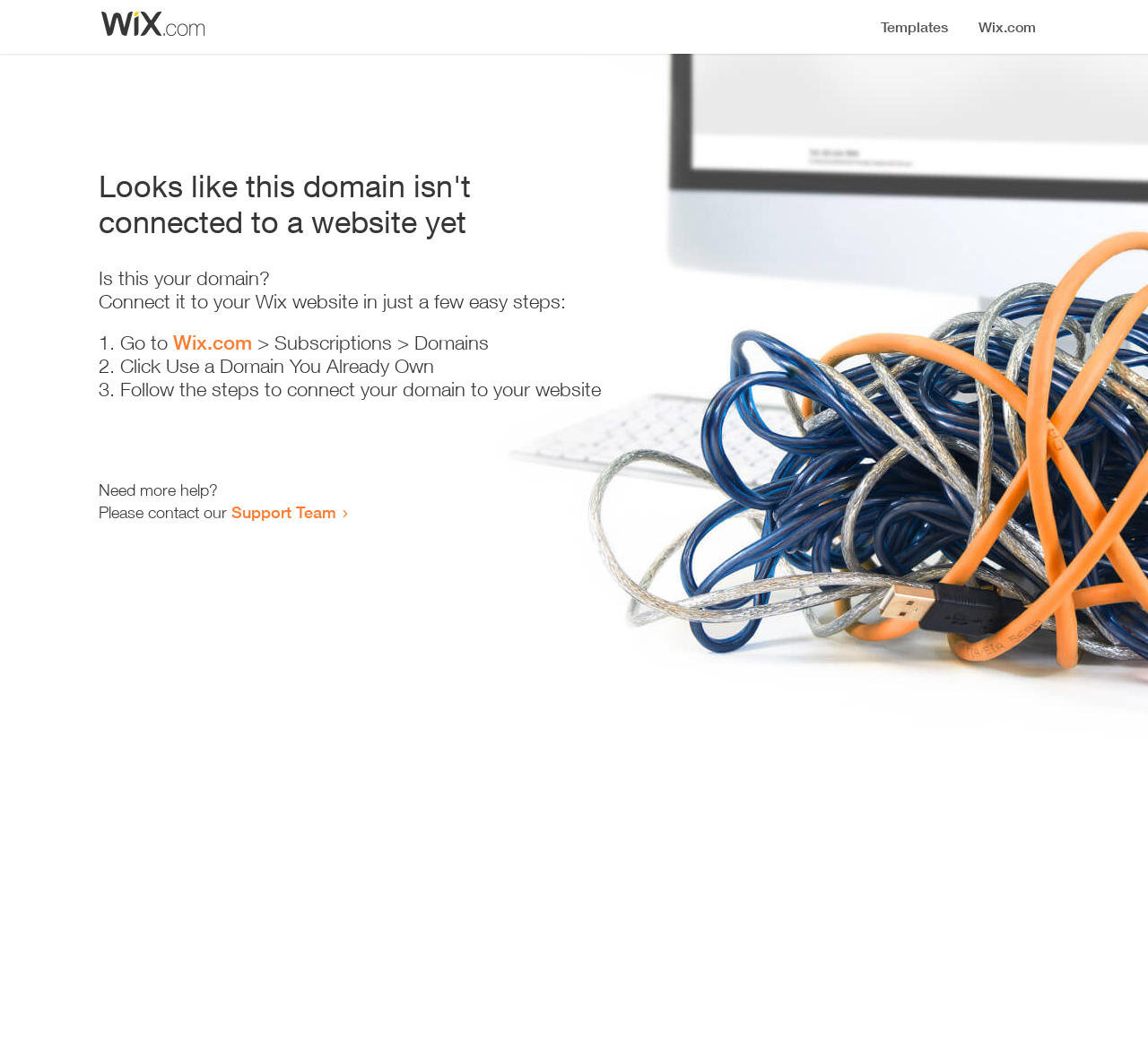Answer the following inquiry with a single word or phrase:
What is the first step to connect my domain?

Go to Wix.com